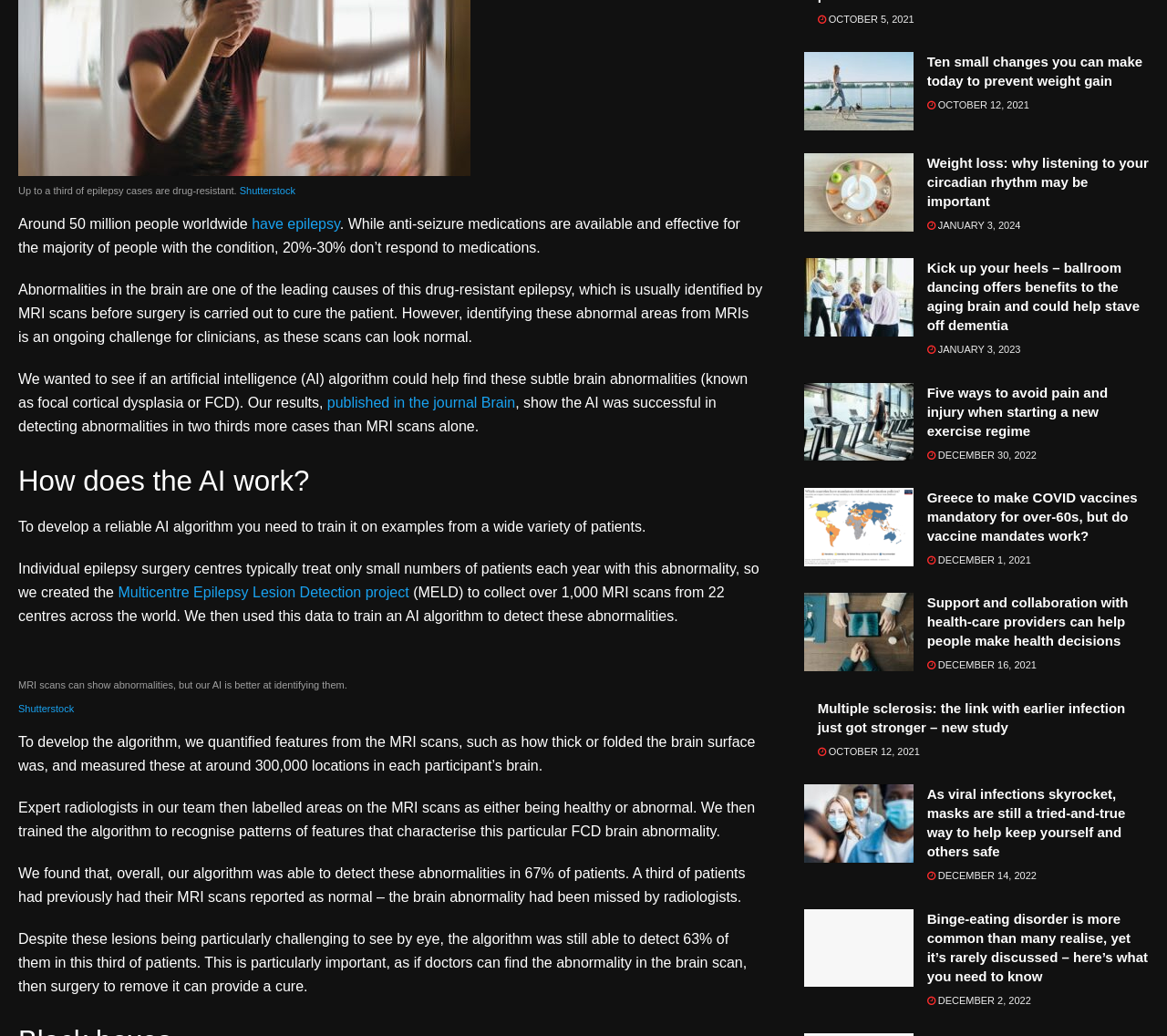How many locations in each participant’s brain were measured for features?
Use the information from the screenshot to give a comprehensive response to the question.

The text states, 'To develop the algorithm, we quantified features from the MRI scans, such as how thick or folded the brain surface was, and measured these at around 300,000 locations in each participant’s brain.' This indicates that around 300,000 locations in each participant’s brain were measured for features.